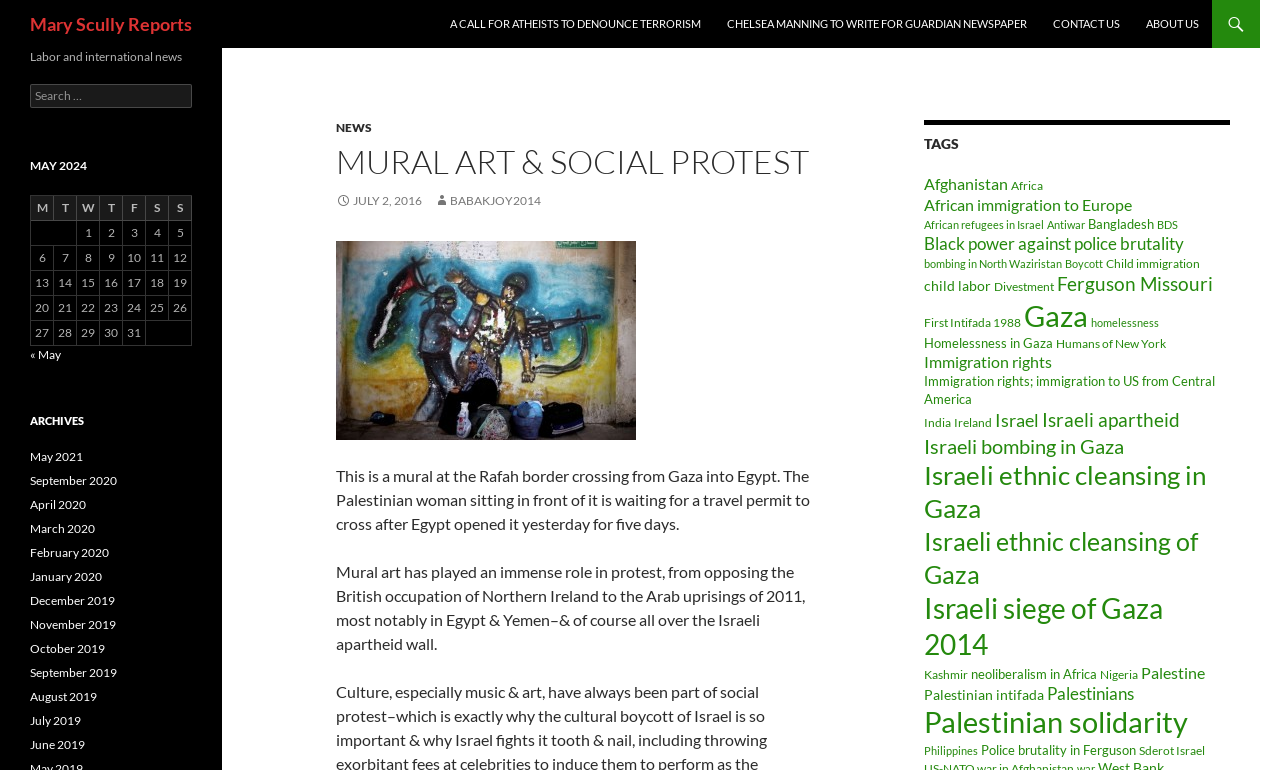Provide the bounding box coordinates of the HTML element described by the text: "Israeli ethnic cleansing of Gaza".

[0.722, 0.684, 0.936, 0.764]